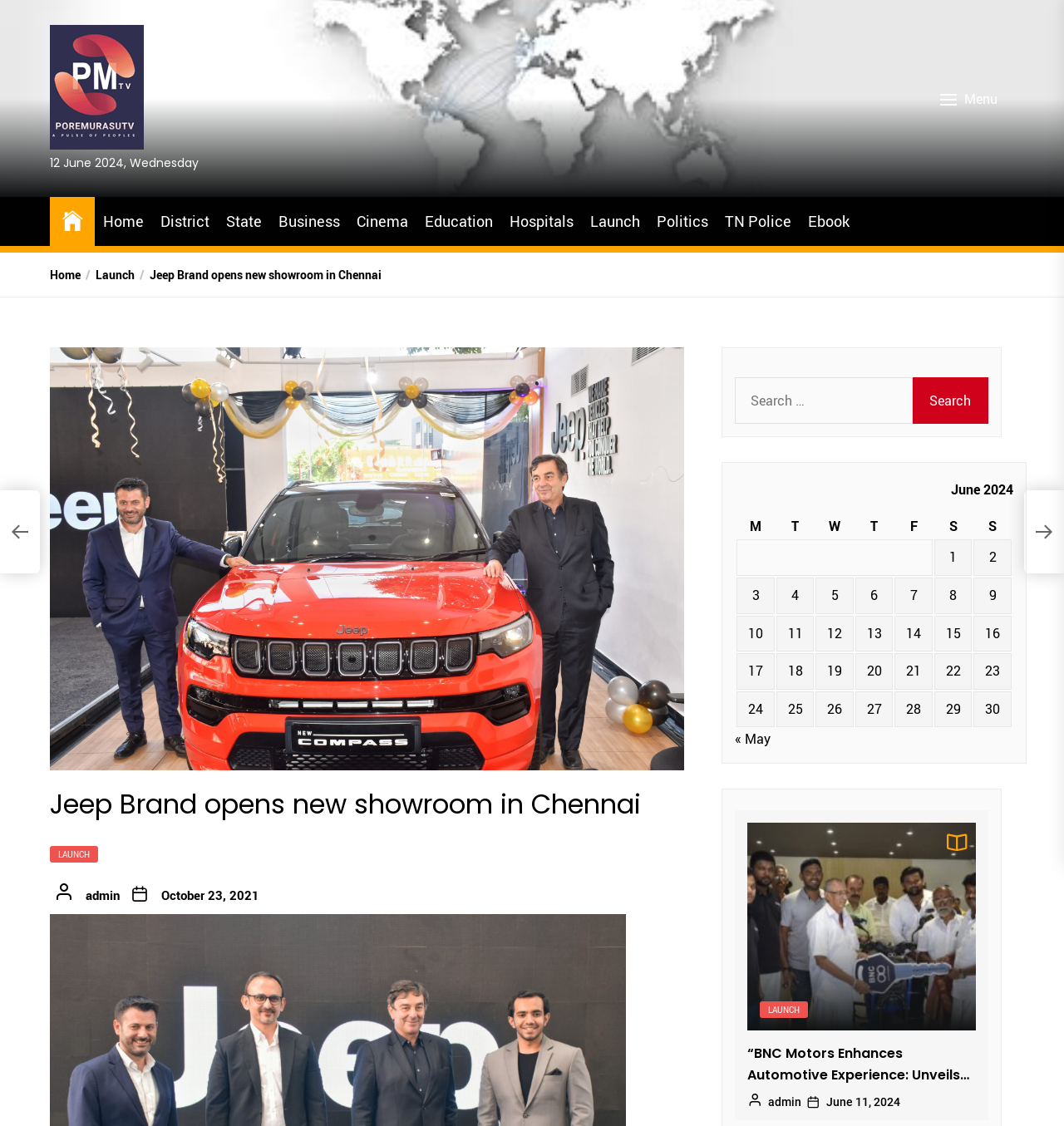Locate the UI element that matches the description restylane prices aliso viejo in the webpage screenshot. Return the bounding box coordinates in the format (top-left x, top-left y, bottom-right x, bottom-right y), with values ranging from 0 to 1.

None